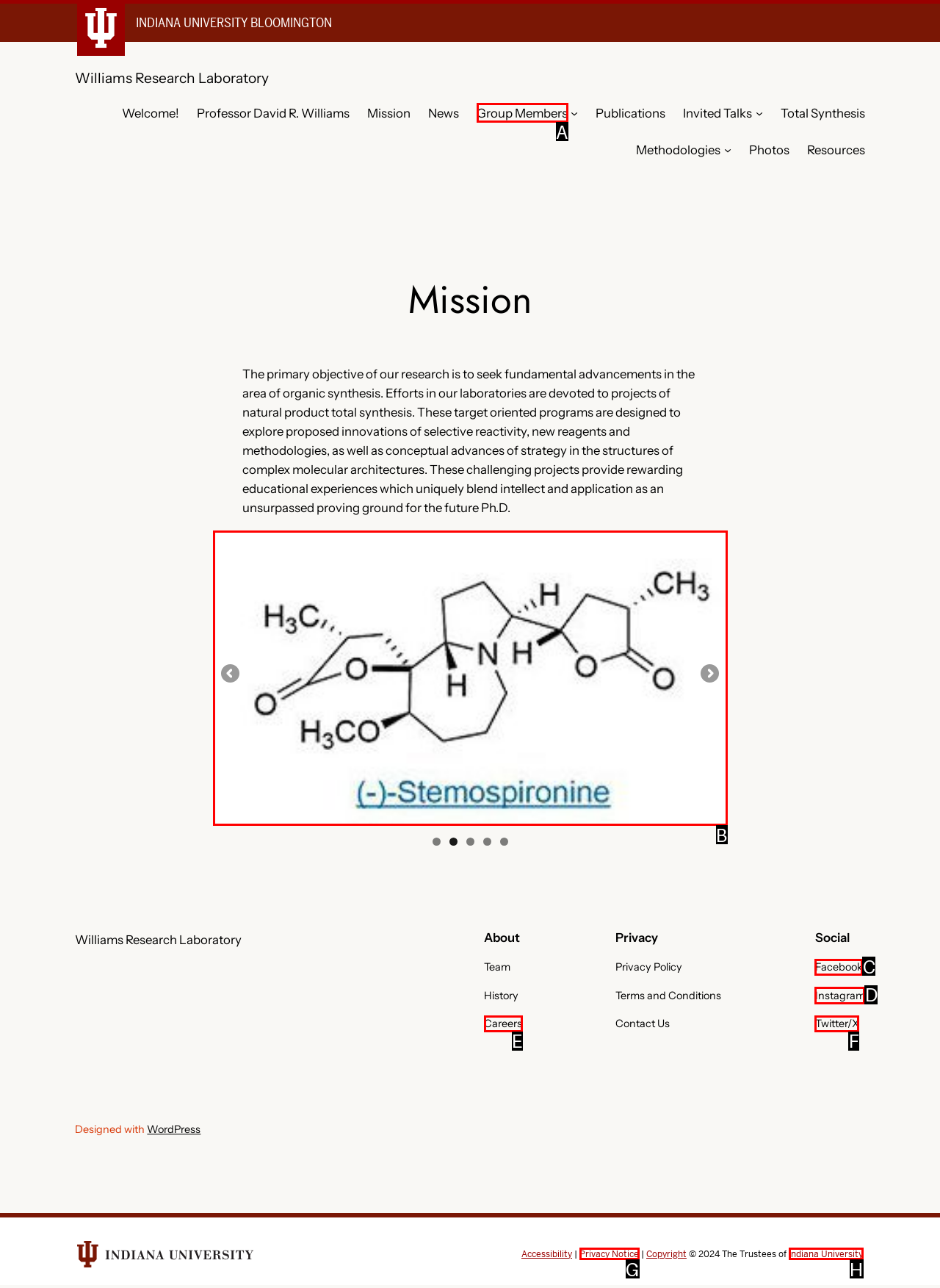Determine which option matches the element description: Indiana University
Answer using the letter of the correct option.

H